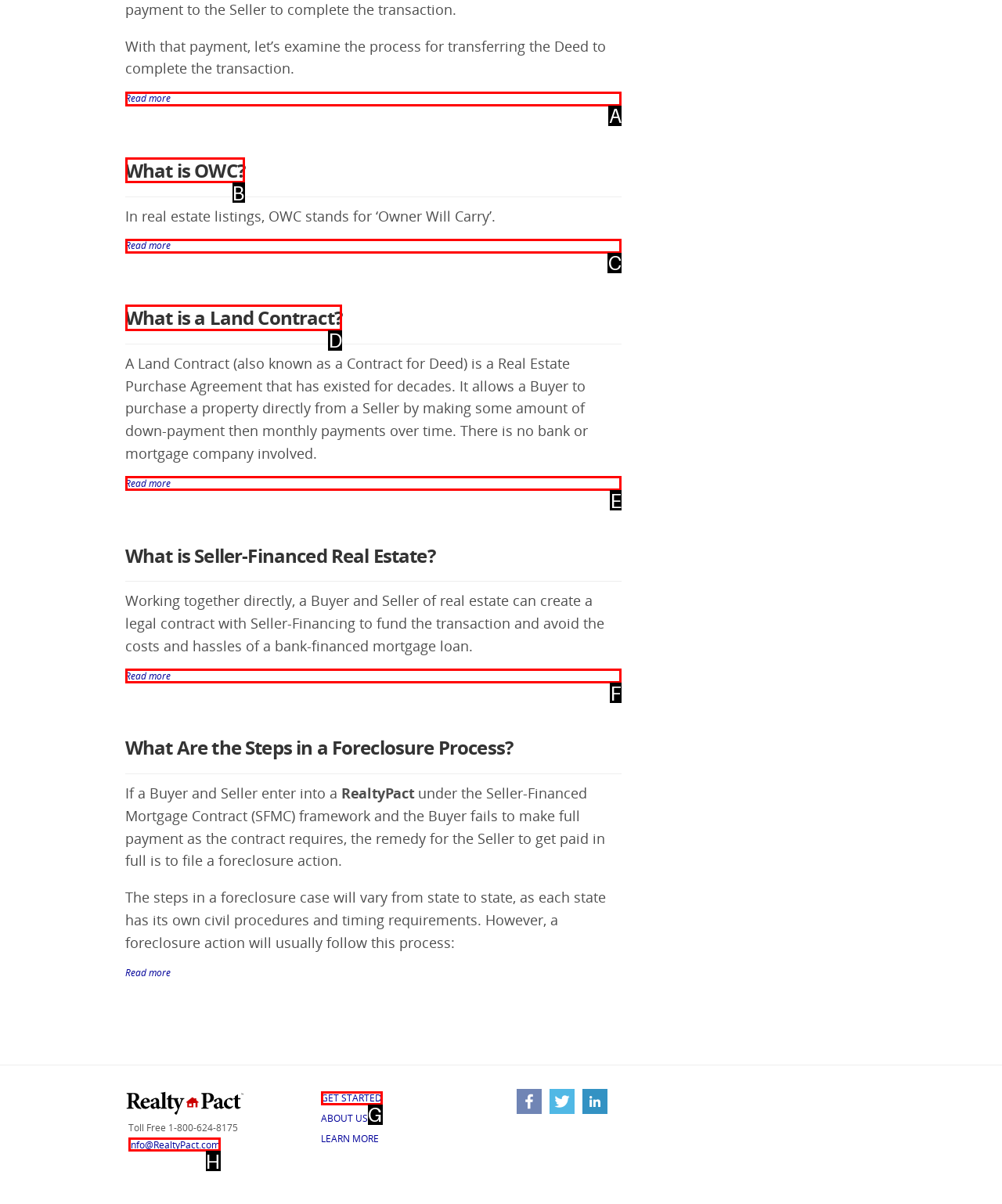Identify which lettered option completes the task: Read more about what is OWC. Provide the letter of the correct choice.

B